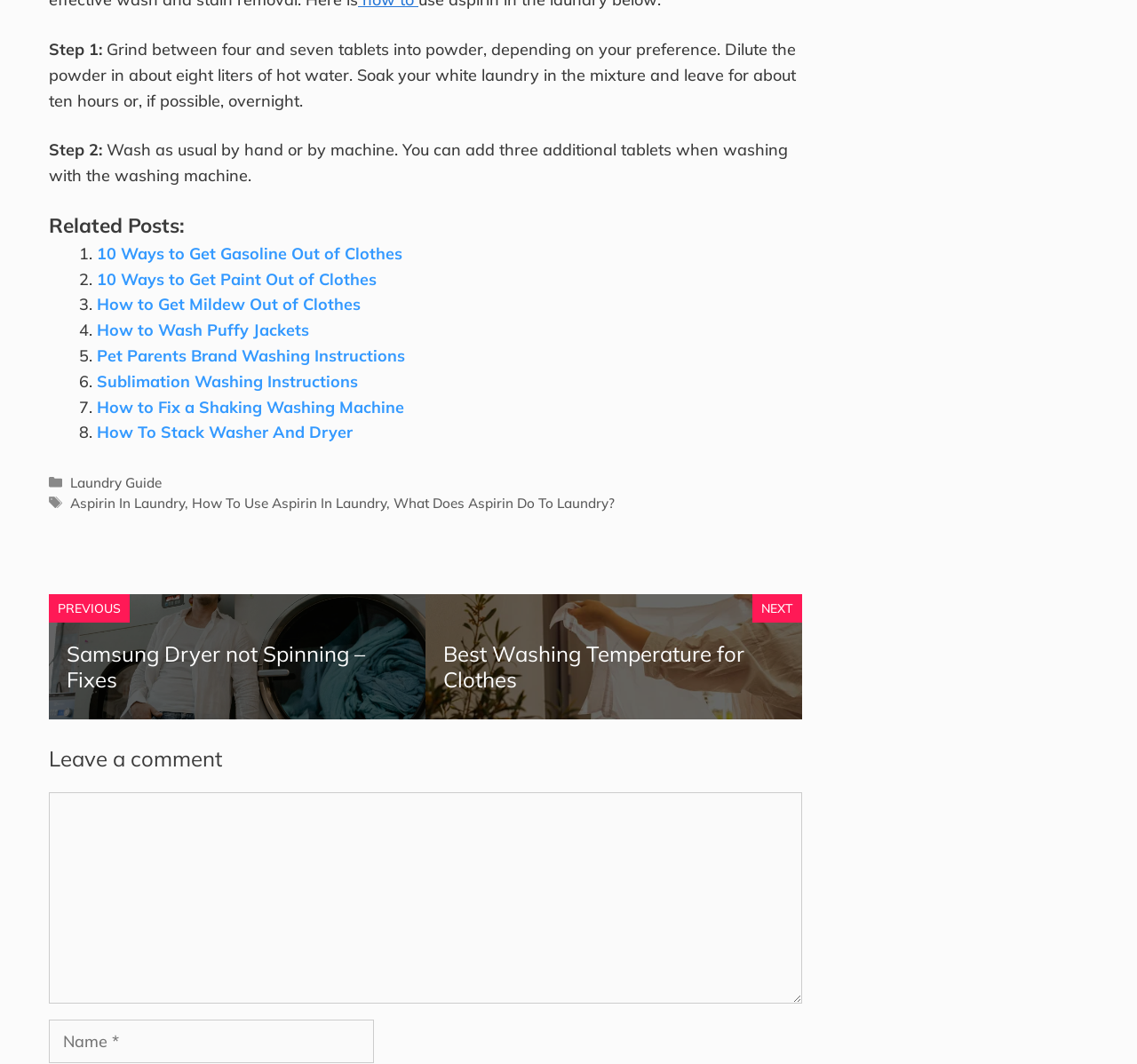Give a short answer to this question using one word or a phrase:
What is the first step in the laundry process?

Grind tablets into powder